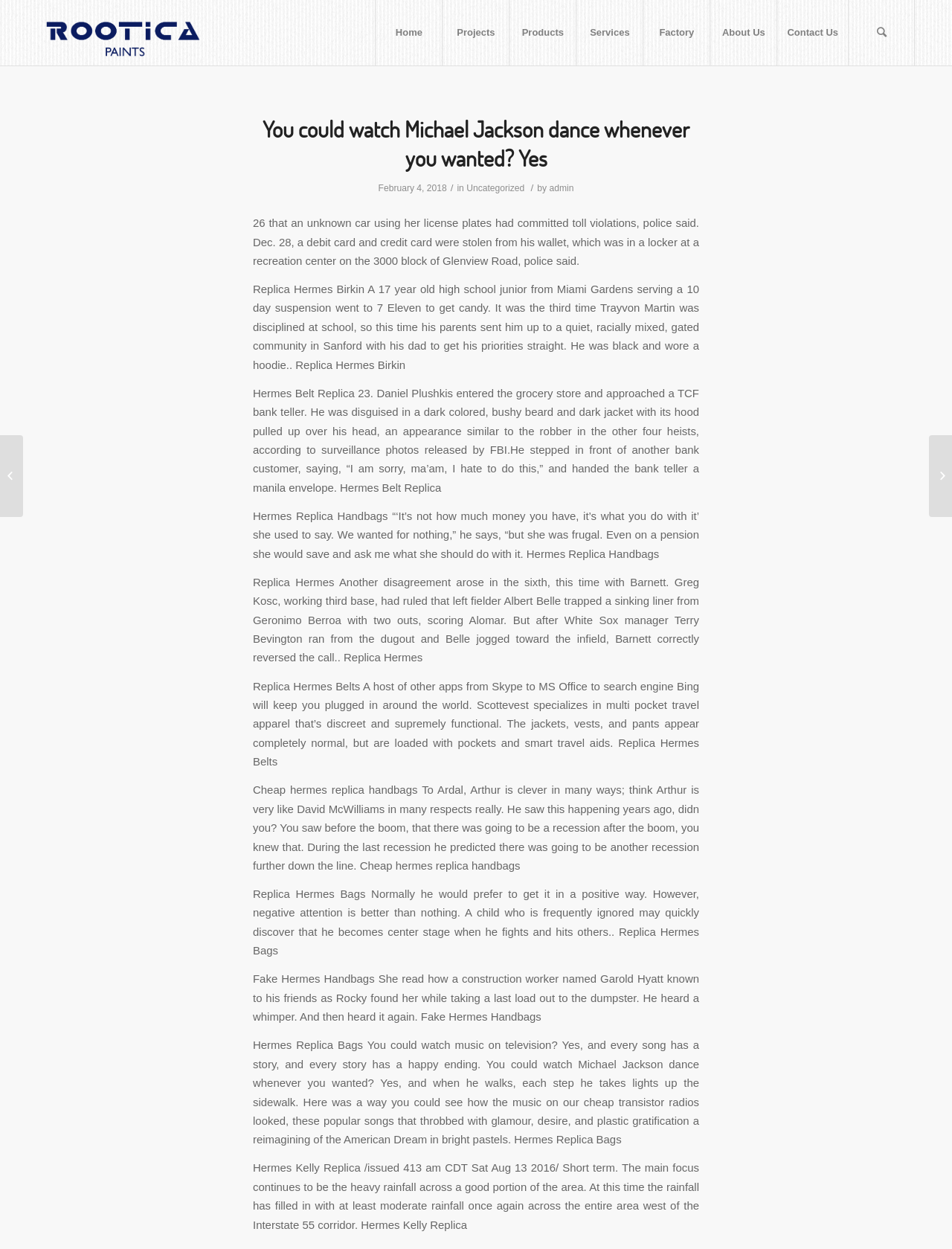Determine the bounding box coordinates of the region that needs to be clicked to achieve the task: "Visit our Facebook page".

None